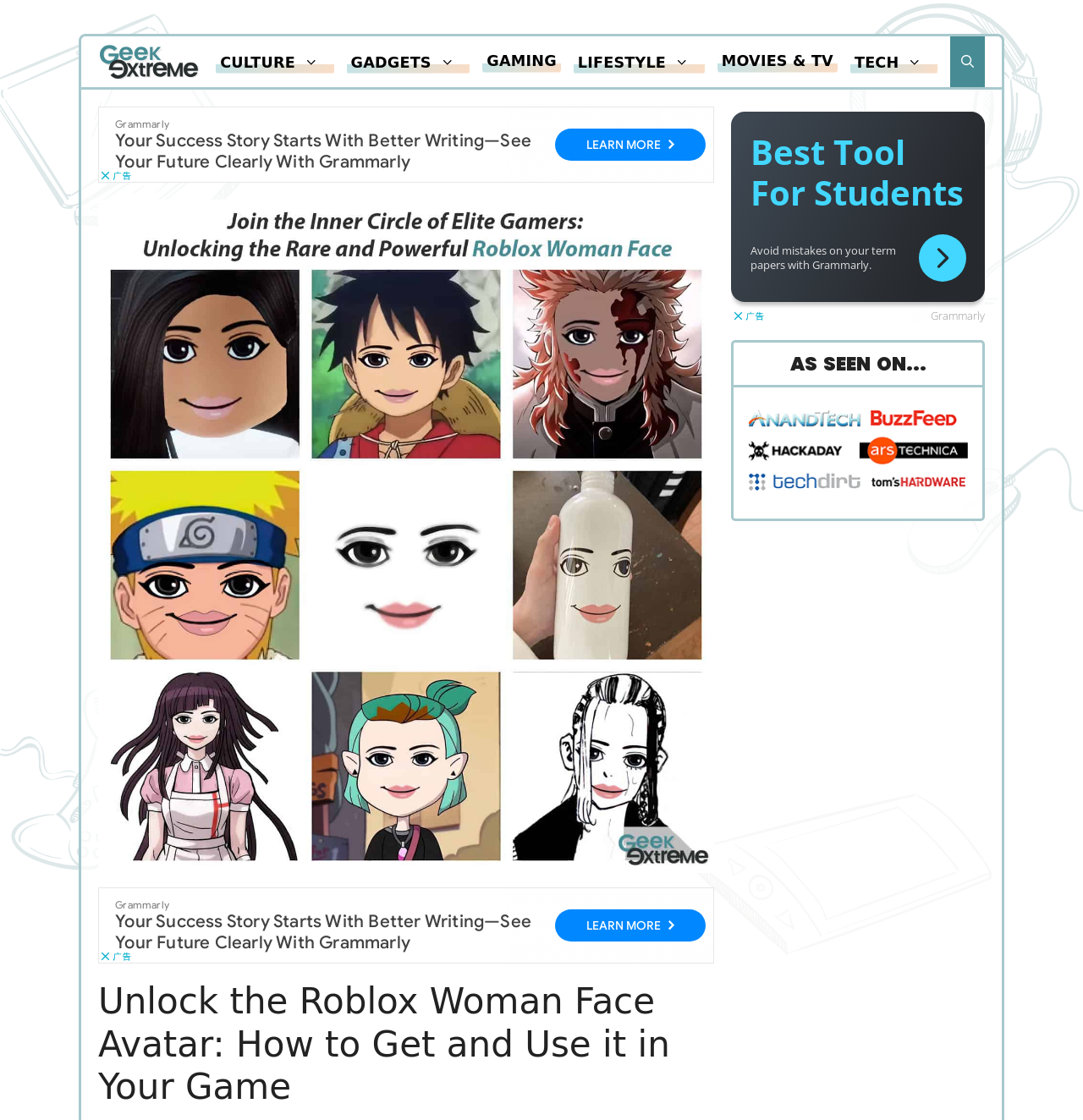Using the element description aria-label="Advertisement" name="aswift_1" title="Advertisement", predict the bounding box coordinates for the UI element. Provide the coordinates in (top-left x, top-left y, bottom-right x, bottom-right y) format with values ranging from 0 to 1.

[0.675, 0.099, 0.909, 0.288]